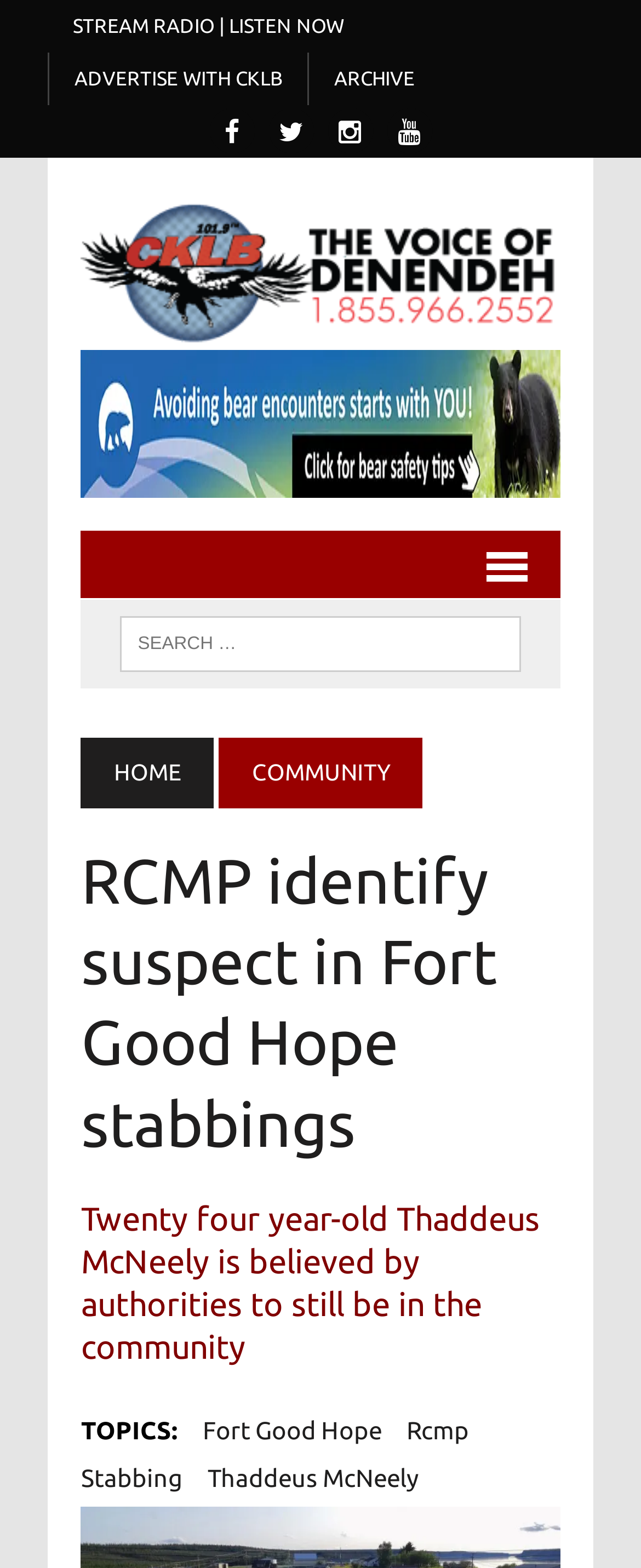Locate the bounding box of the UI element based on this description: "MENU". Provide four float numbers between 0 and 1 as [left, top, right, bottom].

[0.689, 0.339, 0.874, 0.382]